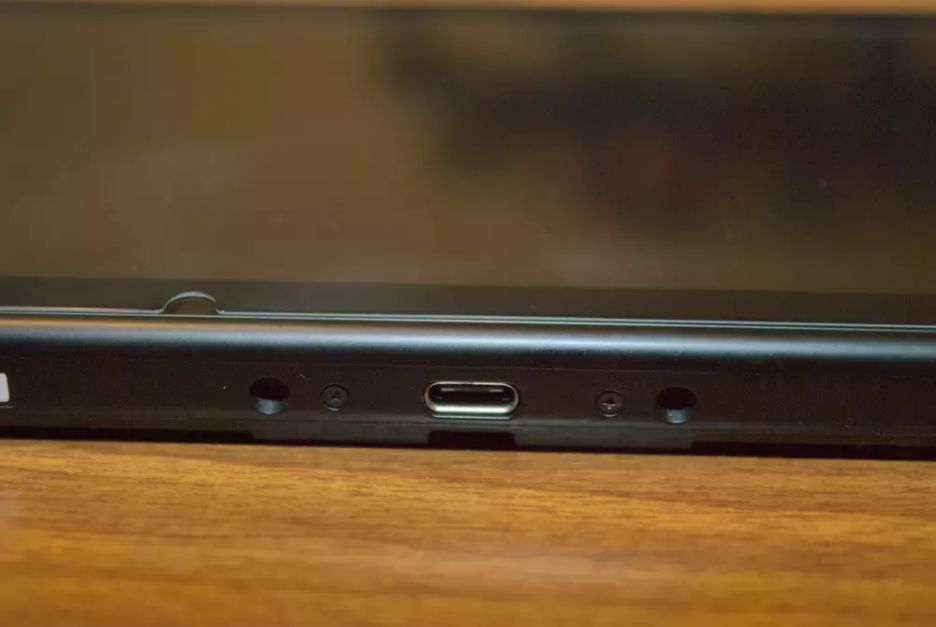Produce a meticulous caption for the image.

This close-up image displays the edge of a device, prominently featuring a USB-C port alongside a headphone jack and an additional small hole, likely for a microphone or speaker. The USB-C port is central, showcasing its versatility for charging and data transfer, while the headphone jack offers traditional audio connectivity. This layout is typical in modern handheld devices, designed for ease of use and accessibility. Surrounding the ports is a sleek black surface, capturing the refined aesthetic often associated with contemporary tech products. In the context of device protection, it highlights the importance of having a screen protector to maintain the device's integrity, particularly against everyday wear and tear.